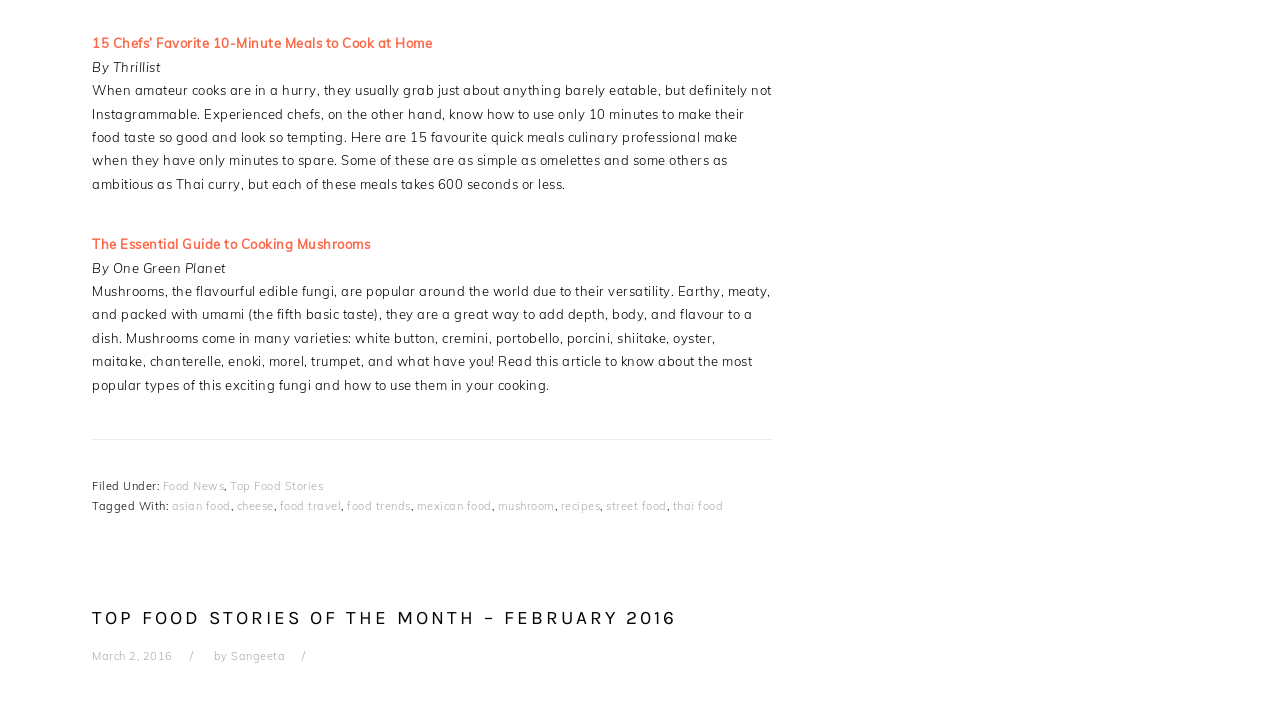Who is the author of the article?
Give a detailed and exhaustive answer to the question.

The author of the article is Sangeeta, as indicated by the link text 'Sangeeta'.